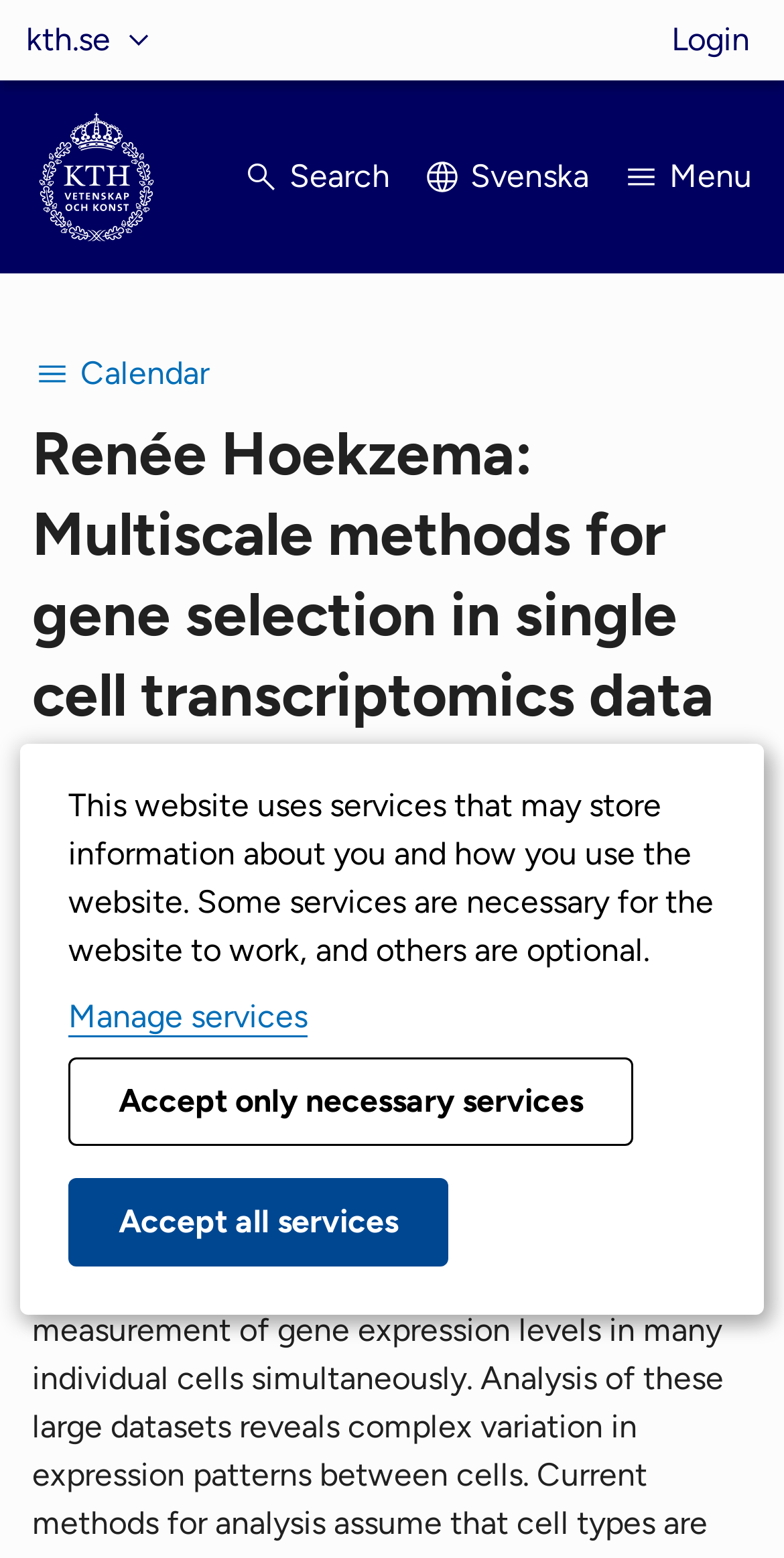Look at the image and answer the question in detail:
What is the speaker's affiliation?

I found the answer by looking at the section that describes the event, where it says 'Participating: Renée Hoekzema (VU Amsterdam)'. This indicates that Renée Hoekzema is the speaker, and her affiliation is VU Amsterdam.